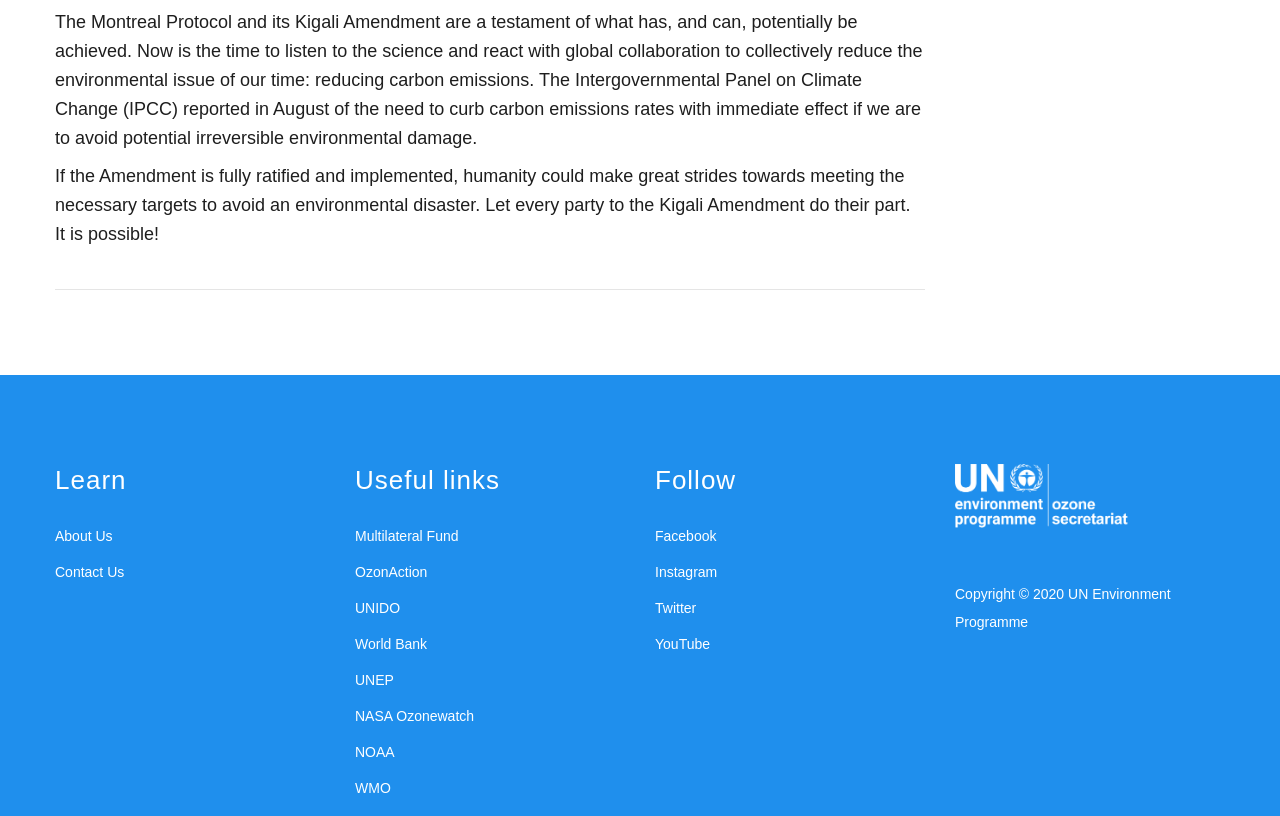Refer to the image and answer the question with as much detail as possible: What is the copyright information of the webpage?

The copyright information of the webpage is 'Copyright 2020 UN Environment Programme', as stated in the StaticText element at the bottom of the webpage.